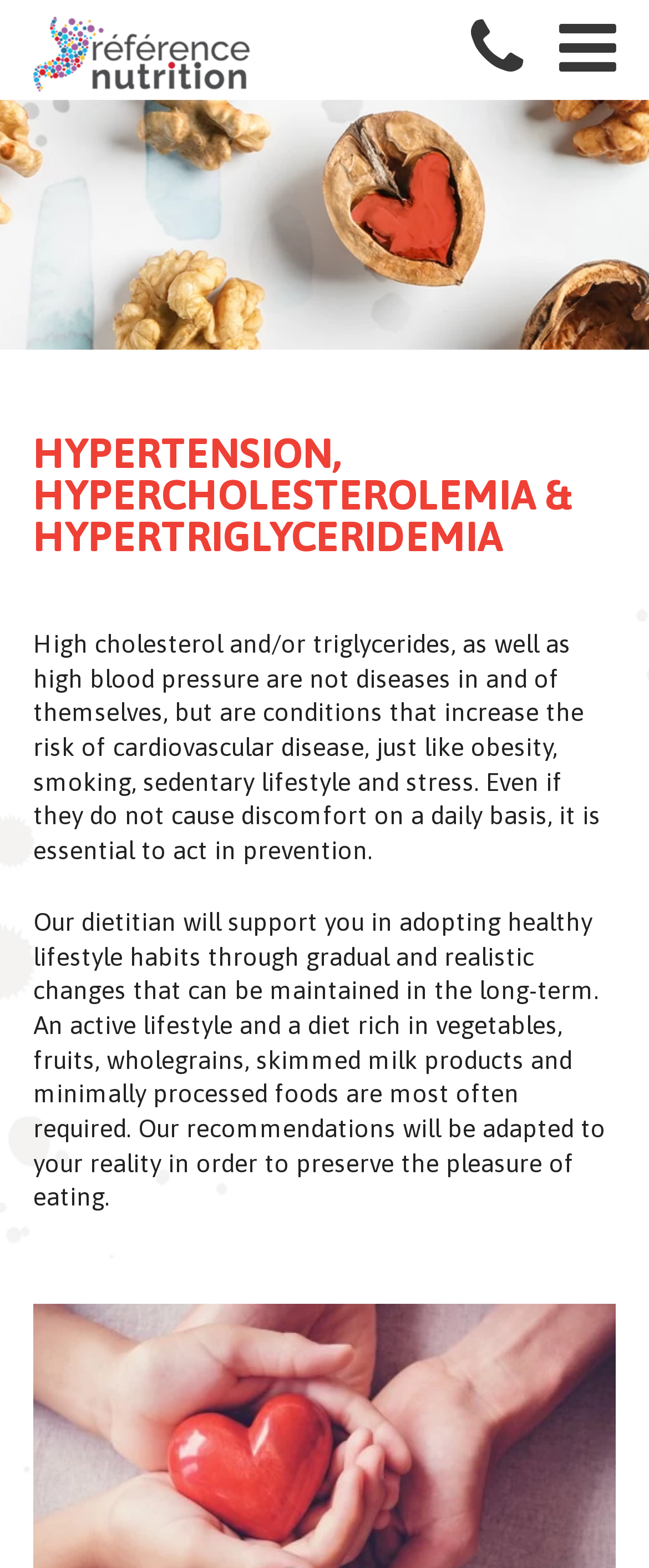Explain the webpage's design and content in an elaborate manner.

The webpage is about nutrition services related to hypertension, hypercholesterolemia, and hypertriglyceridemia. At the top left, there is a logo image and a link to "Nutrition Reference". On the top right, there are two links, one to "Phone" and another to a "menu". 

Below the top section, there is a large heading that spans almost the entire width of the page, stating "HYPERTENSION, HYPERCHOLESTEROLEMIA & HYPERTRIGLYCERIDEMIA". 

Underneath the heading, there are two blocks of text. The first block explains that high cholesterol and triglycerides, as well as high blood pressure, are conditions that increase the risk of cardiovascular disease and emphasizes the importance of prevention. The second block describes the services offered by a dietitian, who will support individuals in adopting healthy lifestyle habits through gradual and realistic changes. 

At the bottom left, there is a link to "Hypertension, Hypercholesterolemia & Hypertriglyceridemia", which likely leads to more information on the topic.